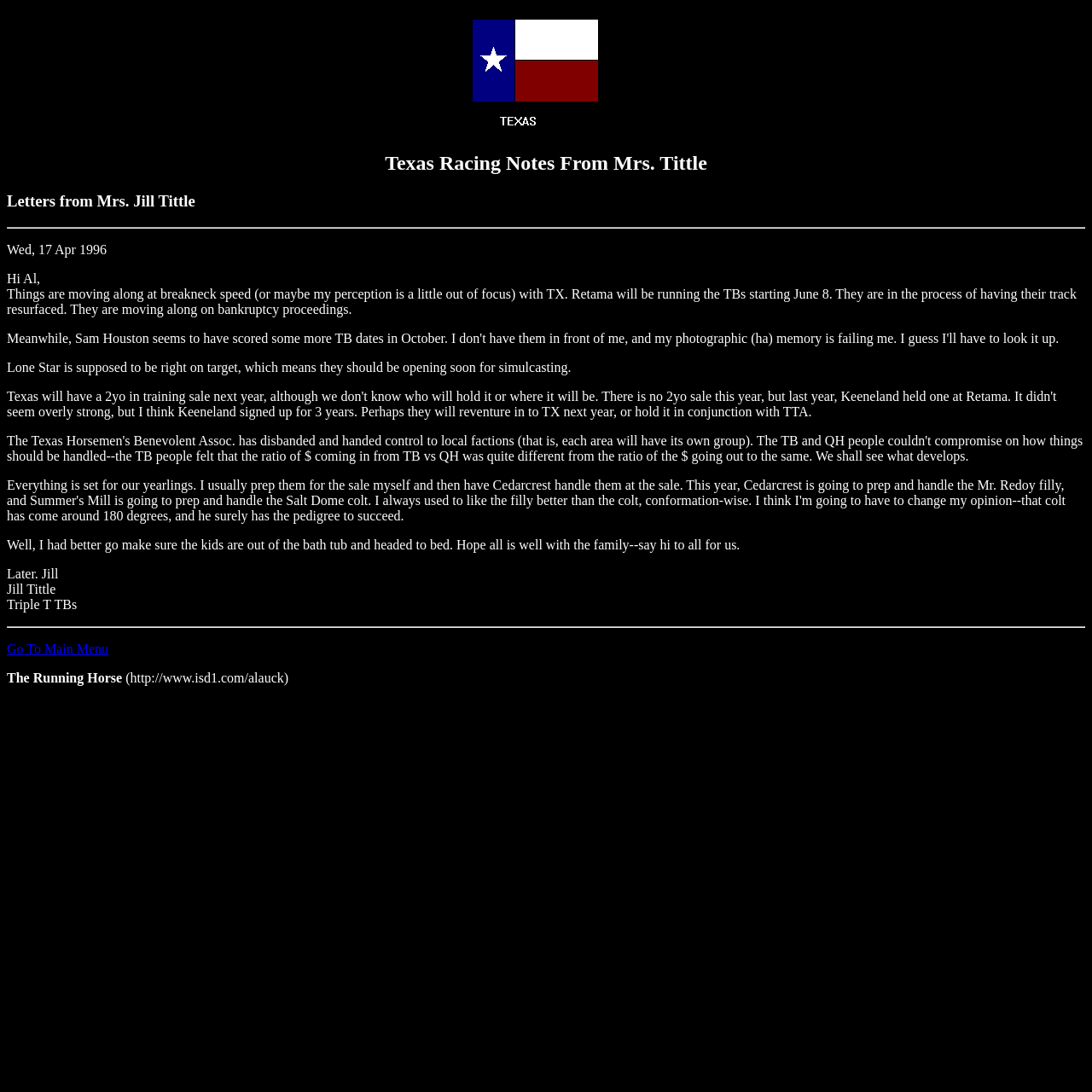Give a concise answer using only one word or phrase for this question:
What is the name of the person writing the letter?

Jill Tittle